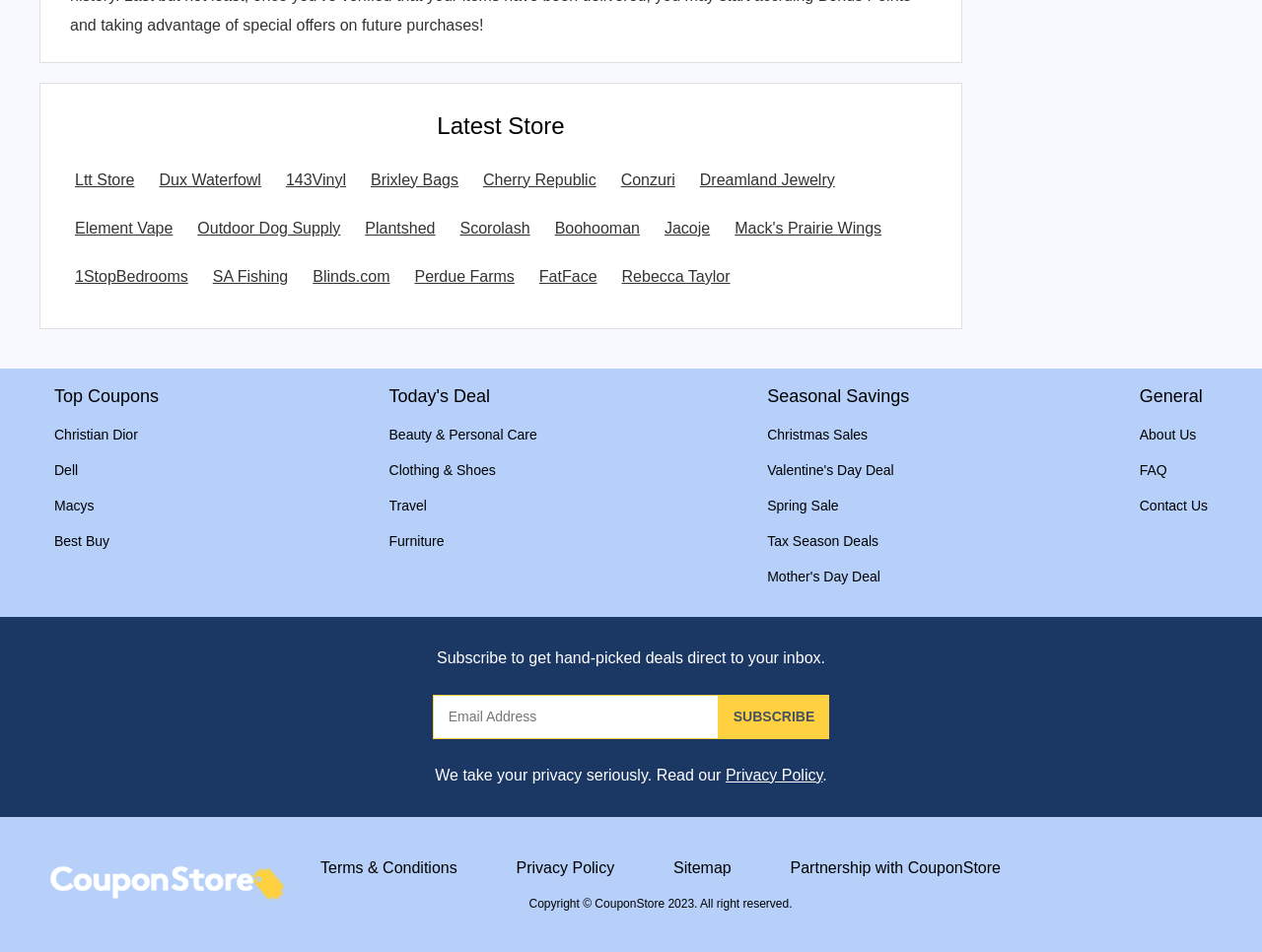Give a one-word or one-phrase response to the question: 
What is the purpose of the textbox in the Subscribe section?

Email Address